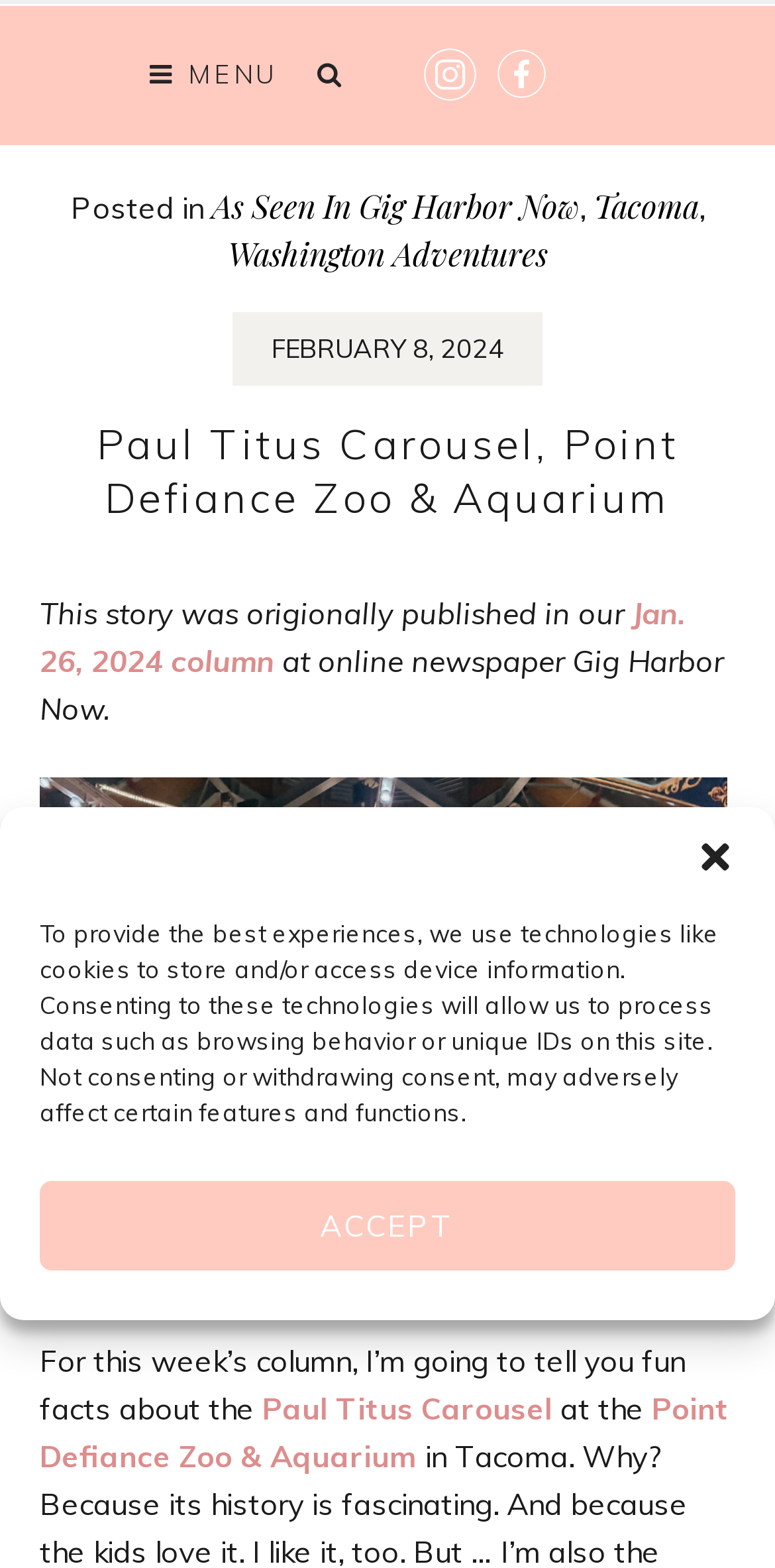Determine the bounding box coordinates of the area to click in order to meet this instruction: "Read the post from FEBRUARY 8, 2024".

[0.35, 0.212, 0.65, 0.232]